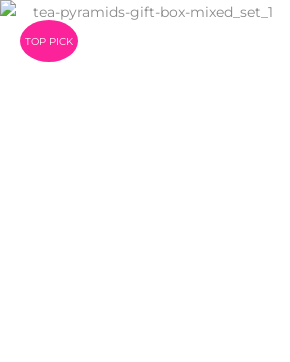Give a short answer using one word or phrase for the question:
Is this gift box suitable for personal enjoyment?

Yes